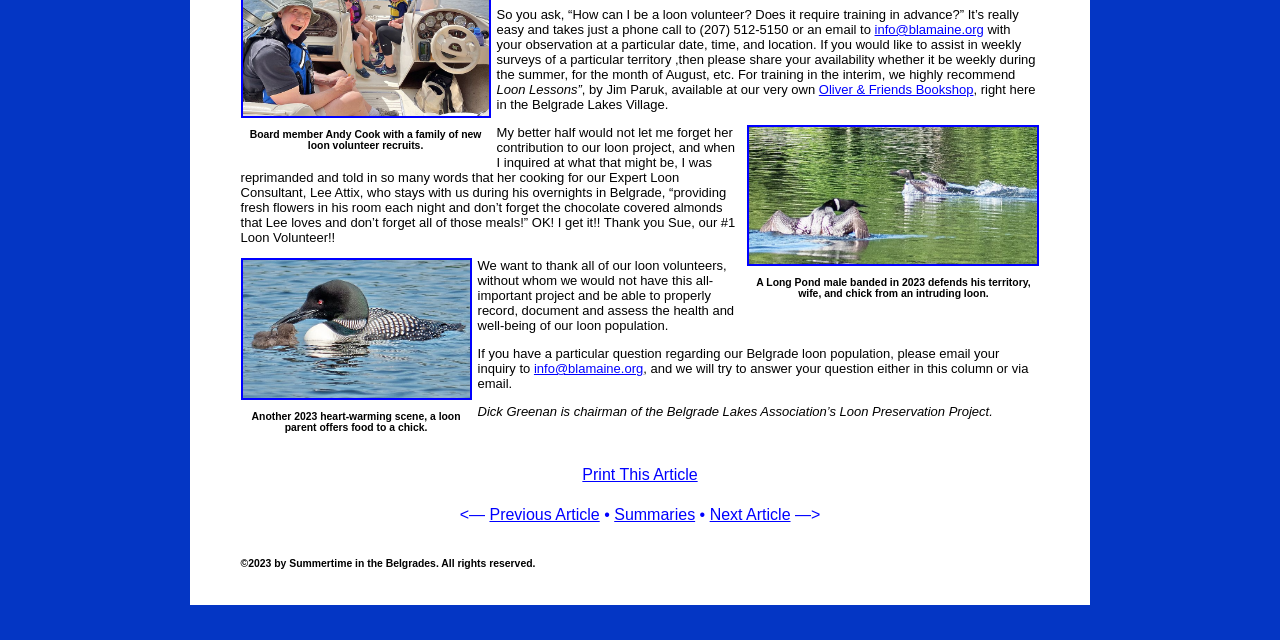Based on the description "Print This Article", find the bounding box of the specified UI element.

[0.455, 0.728, 0.545, 0.755]